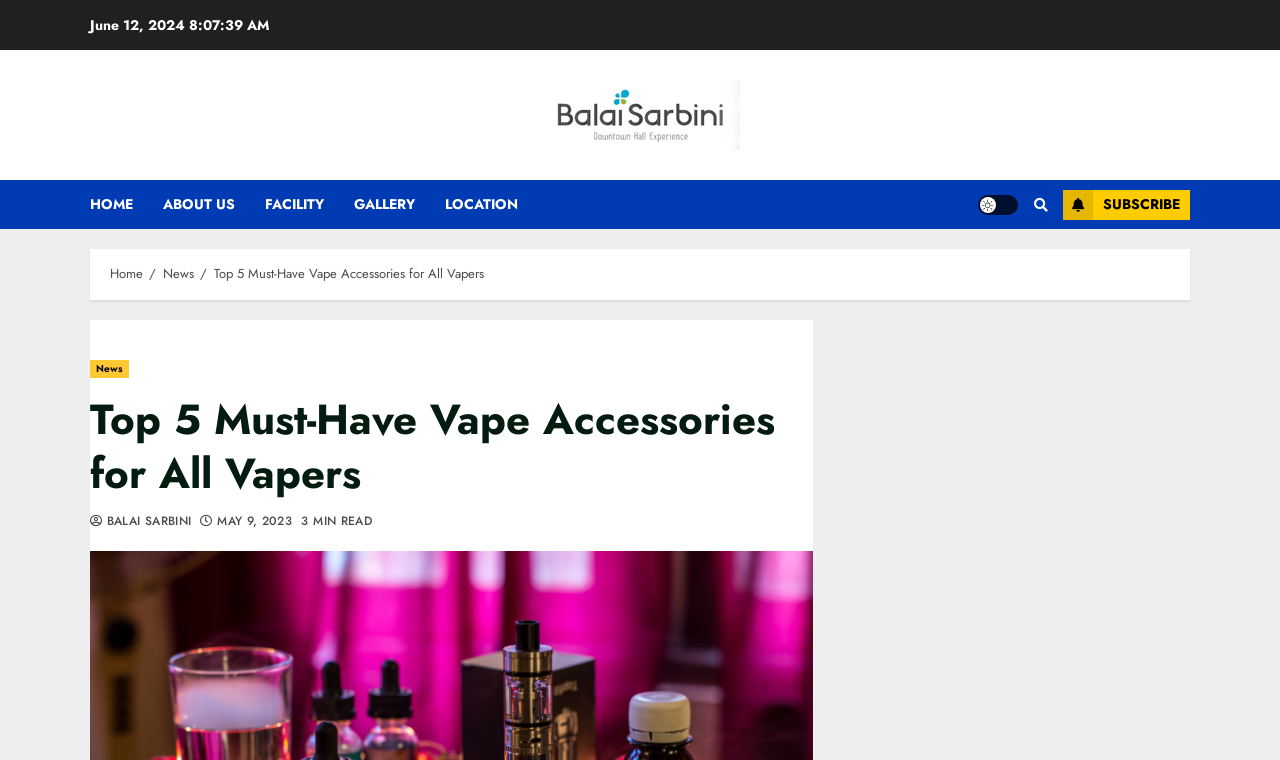Describe every aspect of the webpage comprehensively.

The webpage is about vape accessories, specifically highlighting the top 5 must-have vape accessories for all vapers. At the top left, there is a date "June 12, 2024" displayed. Below it, there is a logo of "balaisarbini" with a link to the website. 

On the top navigation bar, there are links to "HOME", "ABOUT US", "FACILITY", "GALLERY", and "LOCATION" from left to right. On the right side of the navigation bar, there are three more links: a "Light/Dark Button", a search icon, and a "SUBSCRIBE" button.

Below the navigation bar, there is a breadcrumb navigation section showing the path "Home > News > Top 5 Must-Have Vape Accessories for All Vapers". 

The main content area is divided into two sections. The top section has a header with a link to "News" on the left and the title "Top 5 Must-Have Vape Accessories for All Vapers" in the middle. On the right side of the header, there is a link to "BALAI SARBINI" and the date "MAY 9, 2023" with a "3 MIN READ" label. 

There are no images in the main content area, but there is a logo image of "balaisarbini" on the top navigation bar.